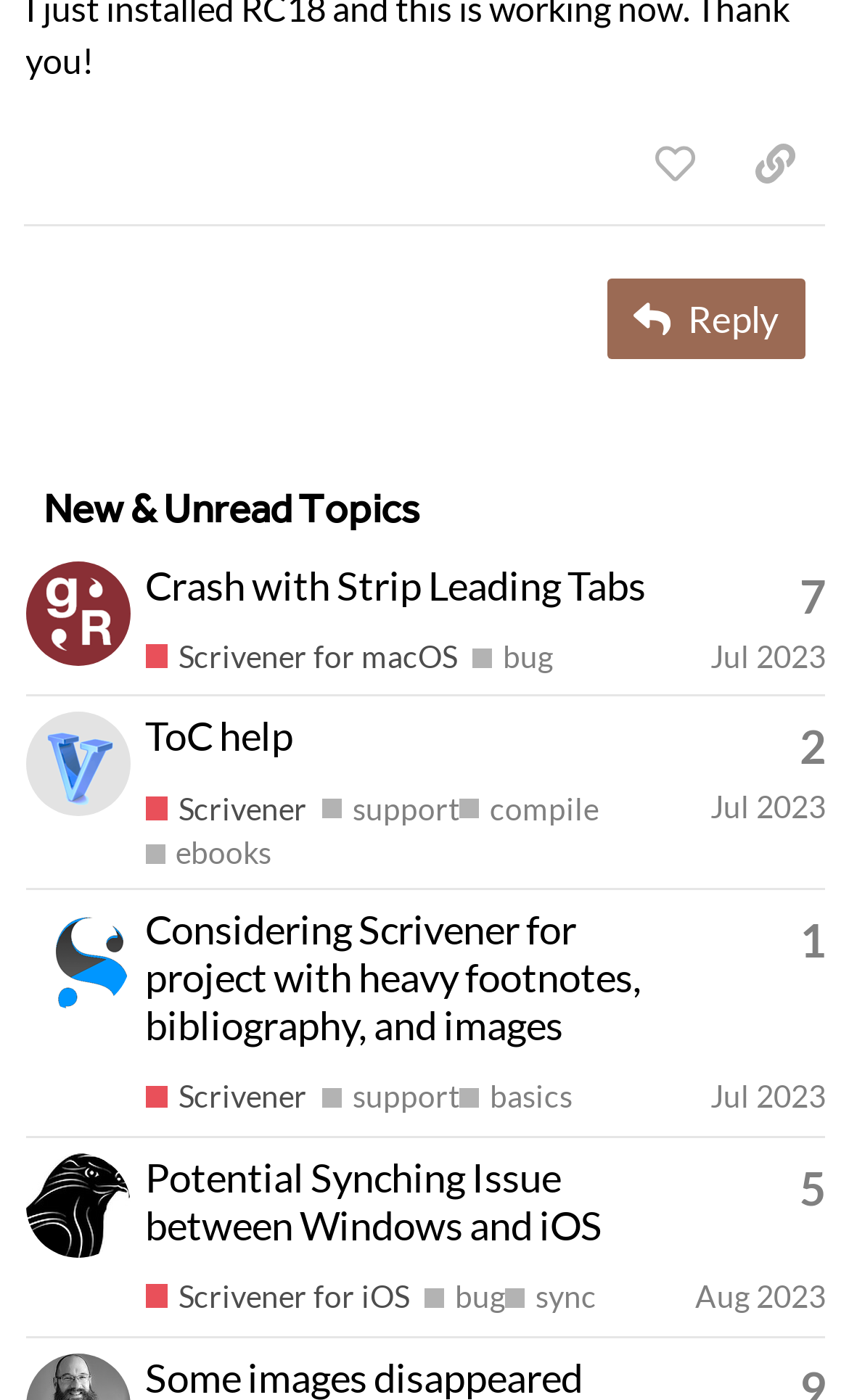Specify the bounding box coordinates of the region I need to click to perform the following instruction: "Check the topic 'ToC help'". The coordinates must be four float numbers in the range of 0 to 1, i.e., [left, top, right, bottom].

[0.171, 0.509, 0.345, 0.543]